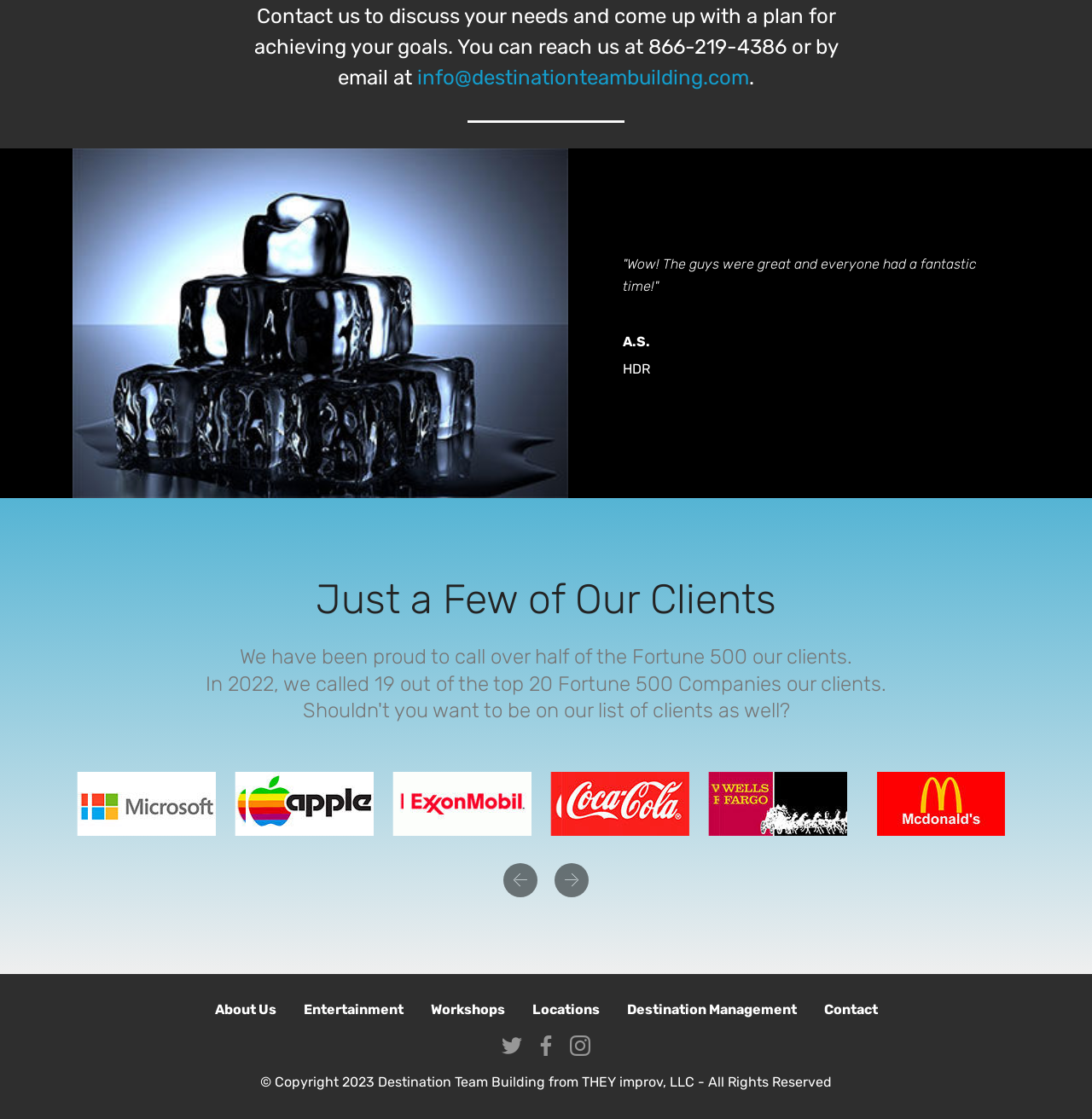Please find the bounding box coordinates of the element that you should click to achieve the following instruction: "Get in touch with us". The coordinates should be presented as four float numbers between 0 and 1: [left, top, right, bottom].

[0.754, 0.895, 0.804, 0.909]